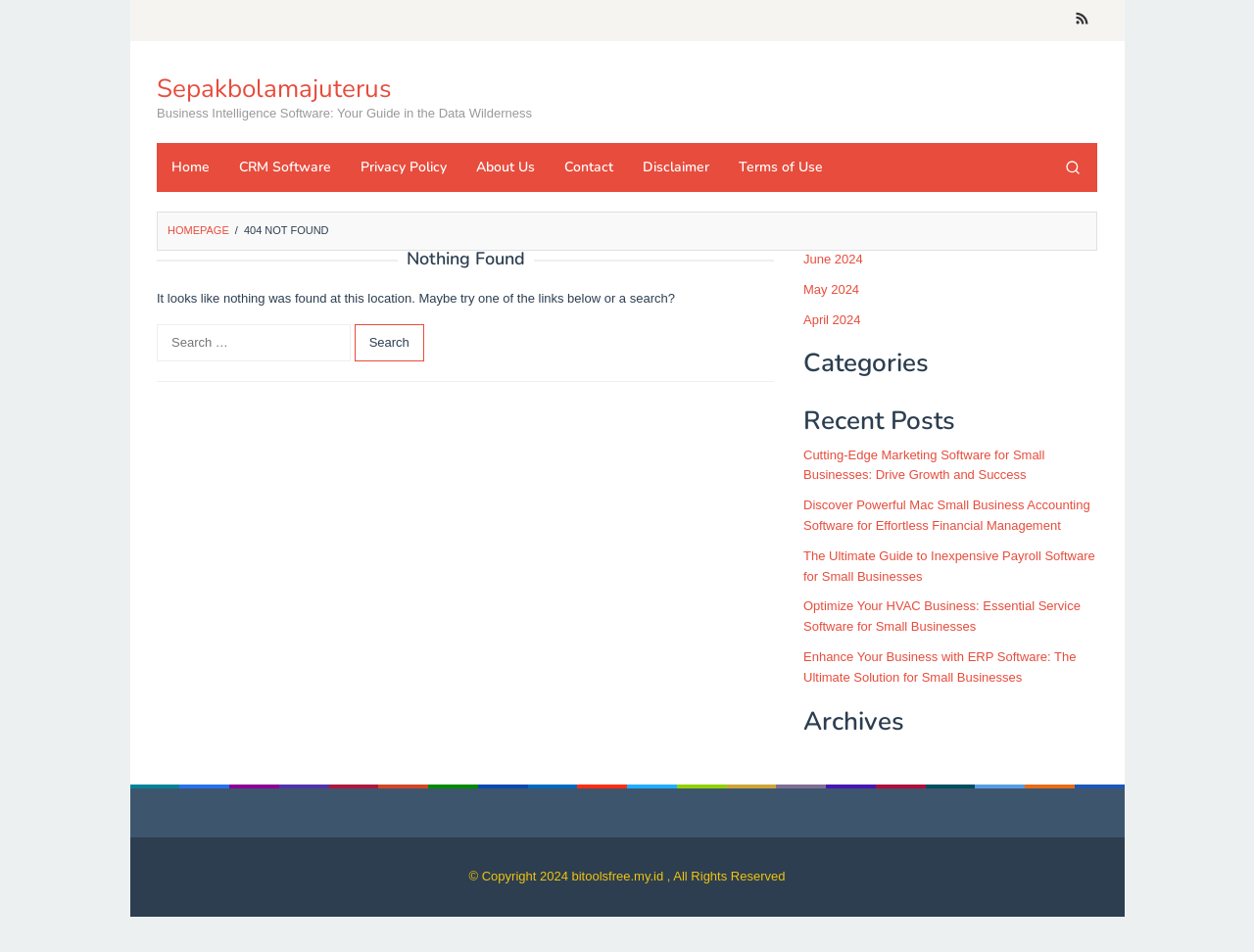Construct a thorough caption encompassing all aspects of the webpage.

This webpage appears to be a 404 error page, indicating that the requested page was not found. At the top of the page, there is a row of links, including "RSS", "Sepakbolamajuterus", "Home", "CRM Software", "Privacy Policy", "About Us", "Contact", "Disclaimer", and "Terms of Use". To the right of these links is a search button.

Below this row, there is a heading that reads "Error 404" and another heading that reads "Nothing Found". A paragraph of text explains that nothing was found at the requested location and suggests trying one of the links below or searching.

To the right of this text, there is a search box with a label "Search for:" and a search button. Below this search box, there is a section with links to recent posts, including "Cutting-Edge Marketing Software for Small Businesses: Drive Growth and Success", "Discover Powerful Mac Small Business Accounting Software for Effortless Financial Management", and several others.

In the right-hand sidebar, there are links to categories, recent posts, and archives, including "June 2024", "May 2024", and "April 2024". At the very bottom of the page, there is a copyright notice that reads "© Copyright 2024 bitoolsfree.my.id, All Rights Reserved".